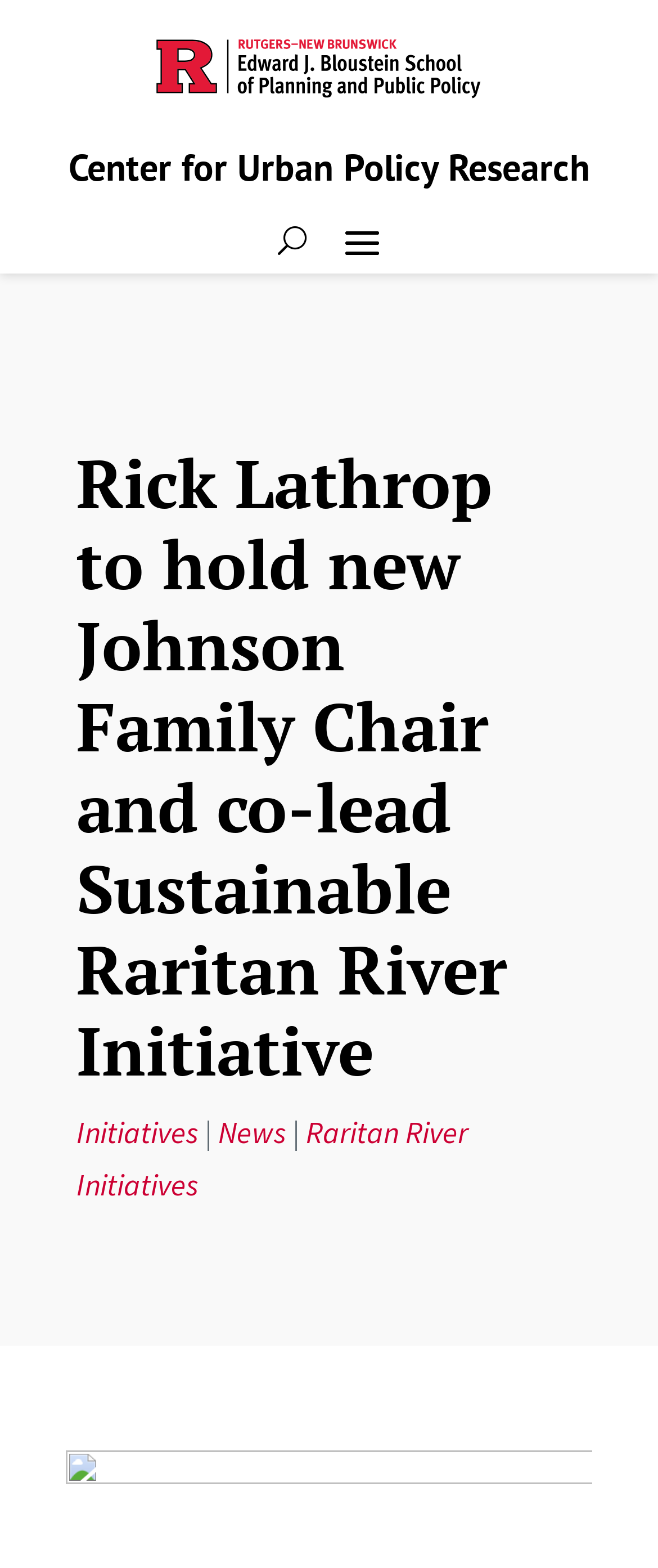What is the symbol on the button?
Using the visual information, answer the question in a single word or phrase.

U